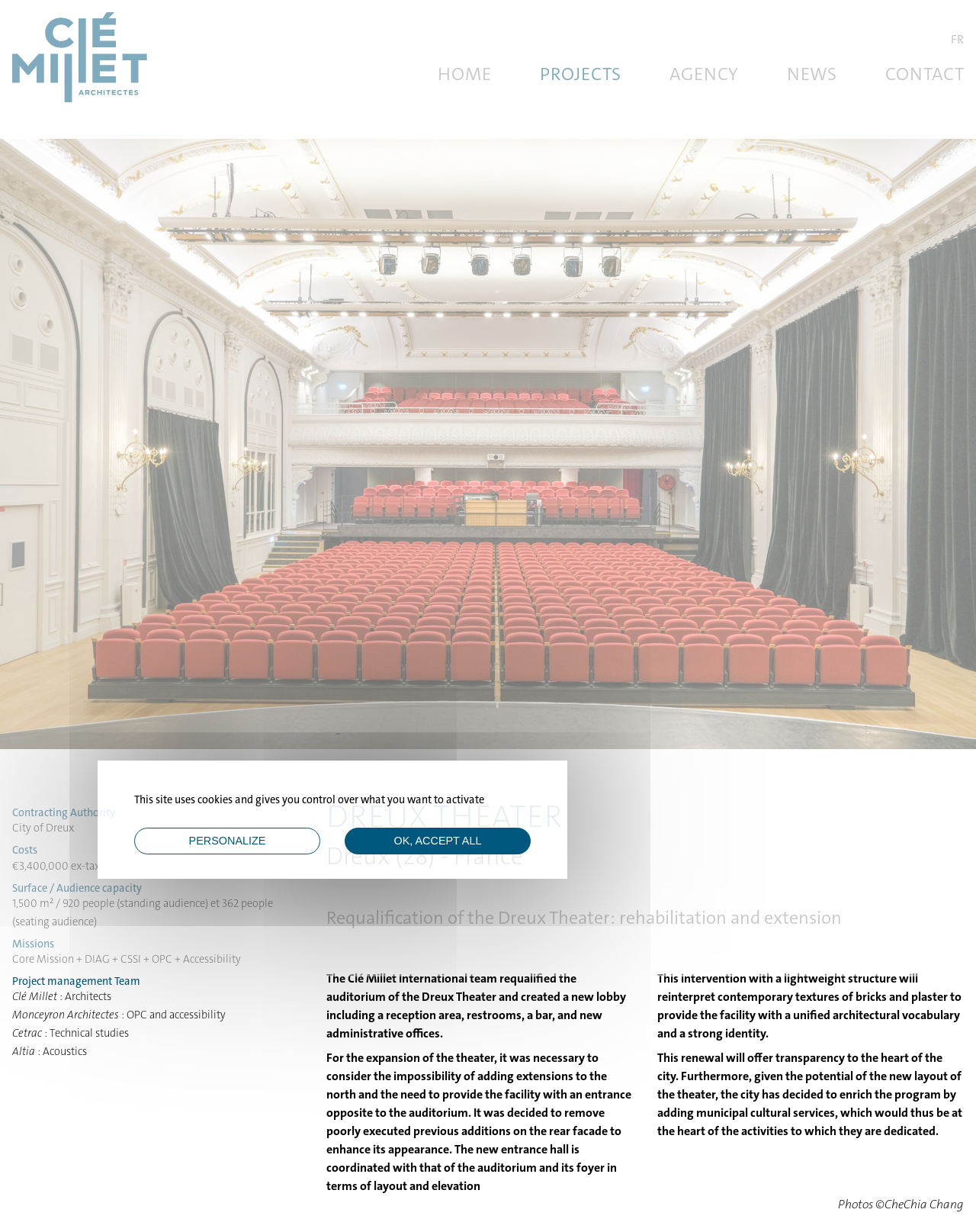Indicate the bounding box coordinates of the element that must be clicked to execute the instruction: "Click the 'PROJECTS' link". The coordinates should be given as four float numbers between 0 and 1, i.e., [left, top, right, bottom].

[0.553, 0.05, 0.636, 0.07]